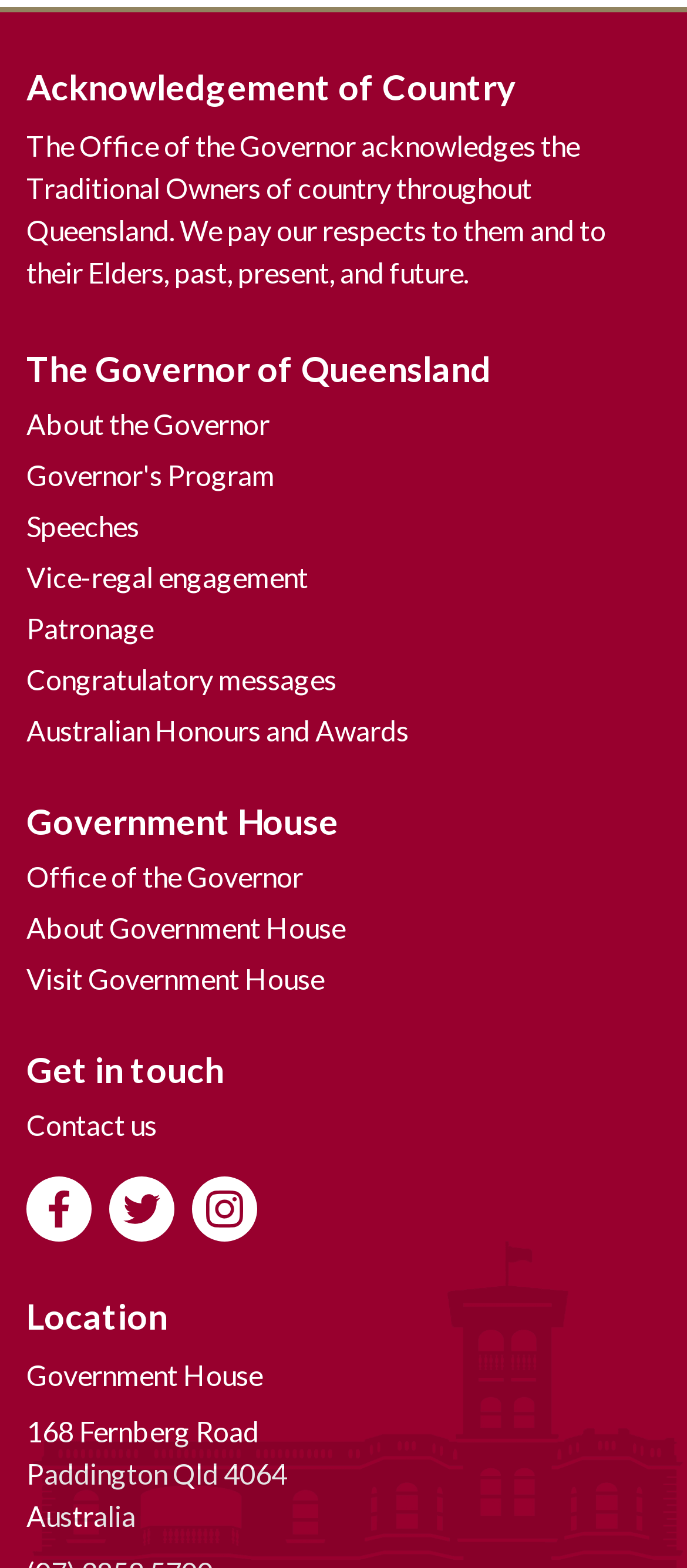Respond to the question below with a single word or phrase:
How many links are under 'The Governor of Queensland'?

6